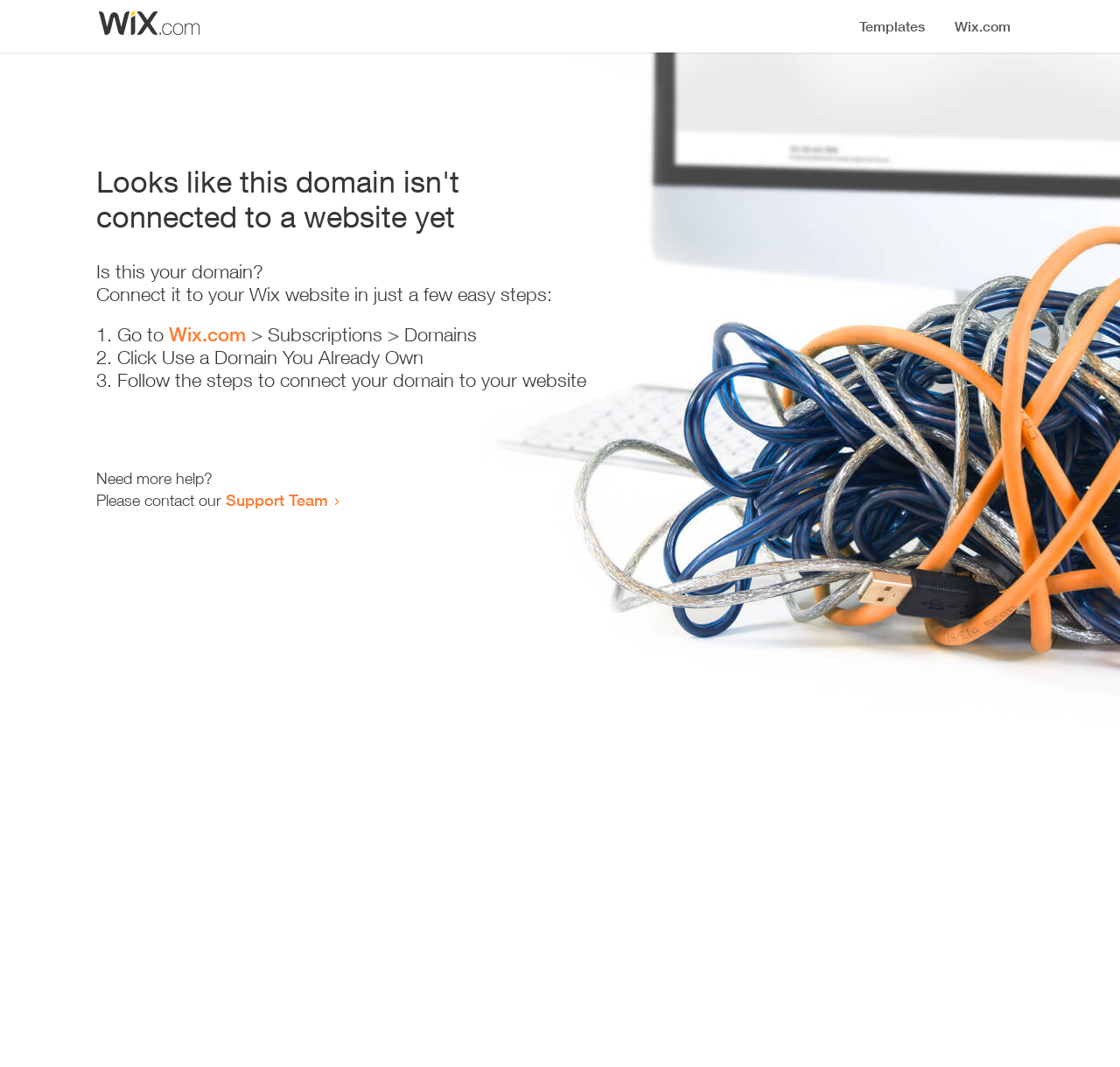Identify the bounding box coordinates of the HTML element based on this description: "Wix.com".

[0.151, 0.303, 0.22, 0.324]